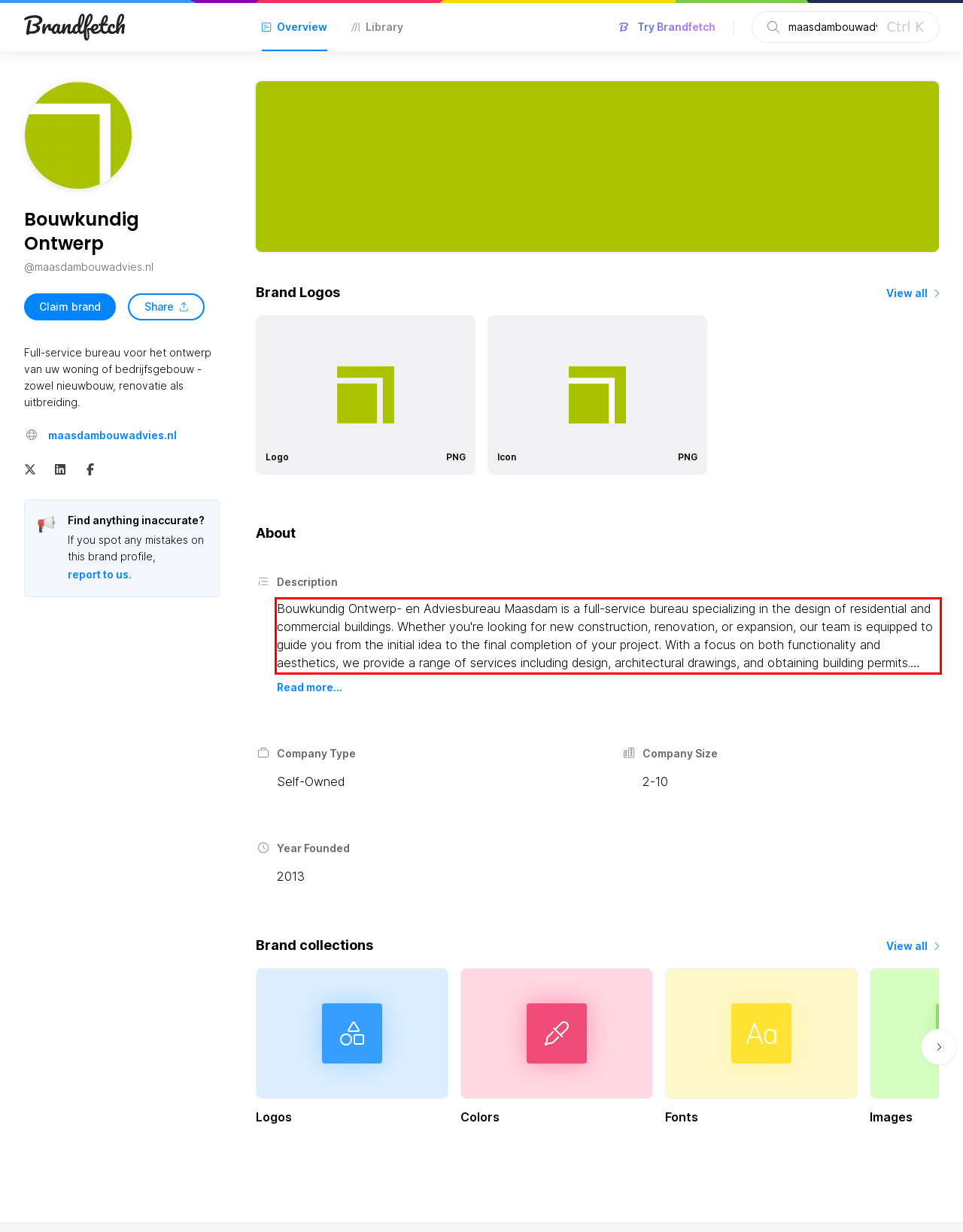Examine the screenshot of the webpage, locate the red bounding box, and perform OCR to extract the text contained within it.

Bouwkundig Ontwerp- en Adviesbureau Maasdam is a full-service bureau specializing in the design of residential and commercial buildings. Whether you're looking for new construction, renovation, or expansion, our team is equipped to guide you from the initial idea to the final completion of your project. With a focus on both functionality and aesthetics, we provide a range of services including design, architectural drawings, and obtaining building permits.